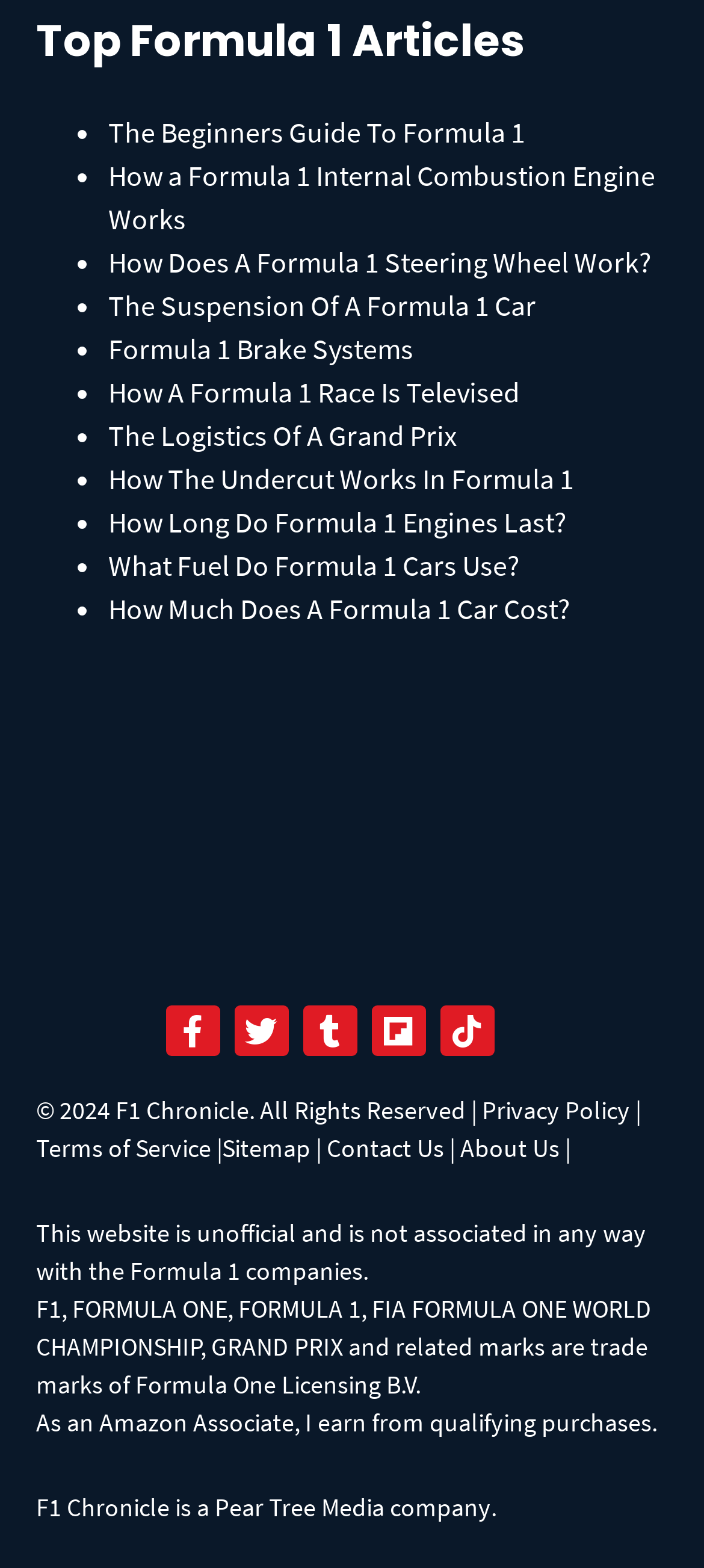Specify the bounding box coordinates (top-left x, top-left y, bottom-right x, bottom-right y) of the UI element in the screenshot that matches this description: Terms of Service

[0.051, 0.722, 0.3, 0.743]